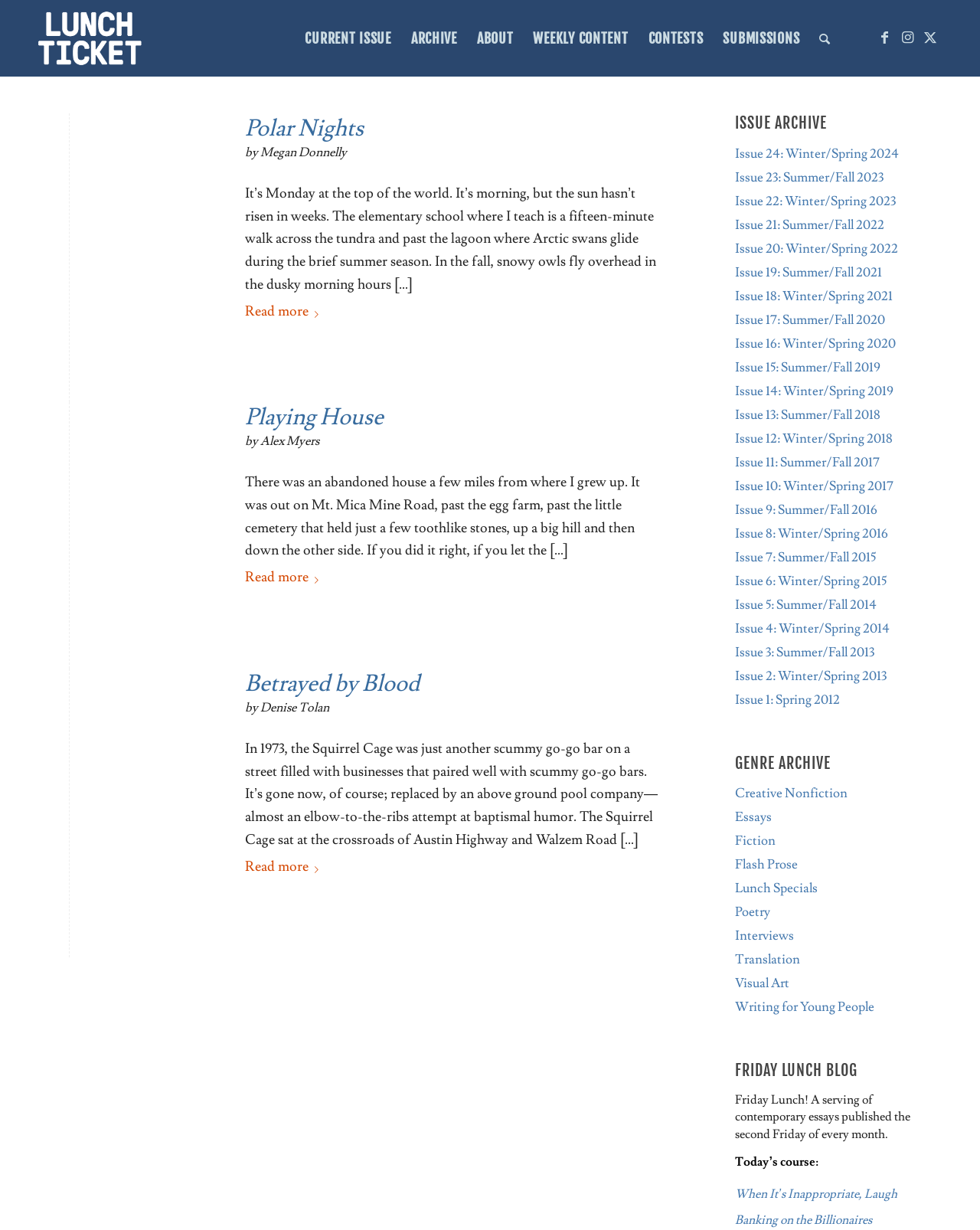Using the format (top-left x, top-left y, bottom-right x, bottom-right y), provide the bounding box coordinates for the described UI element. All values should be floating point numbers between 0 and 1: Read more

[0.25, 0.244, 0.331, 0.265]